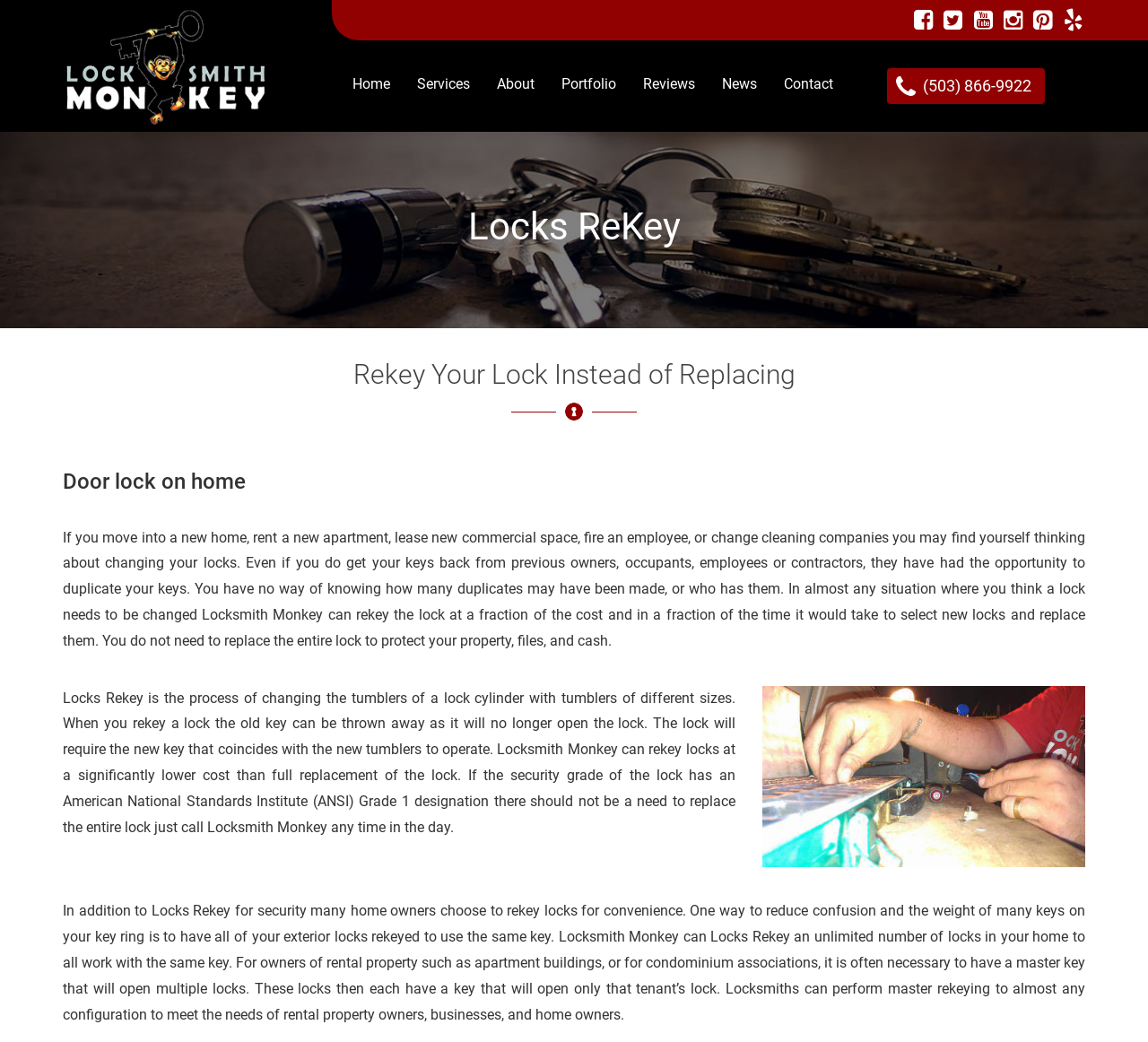Find the bounding box coordinates of the element I should click to carry out the following instruction: "Read about Locks Rekey process".

[0.055, 0.451, 0.945, 0.474]